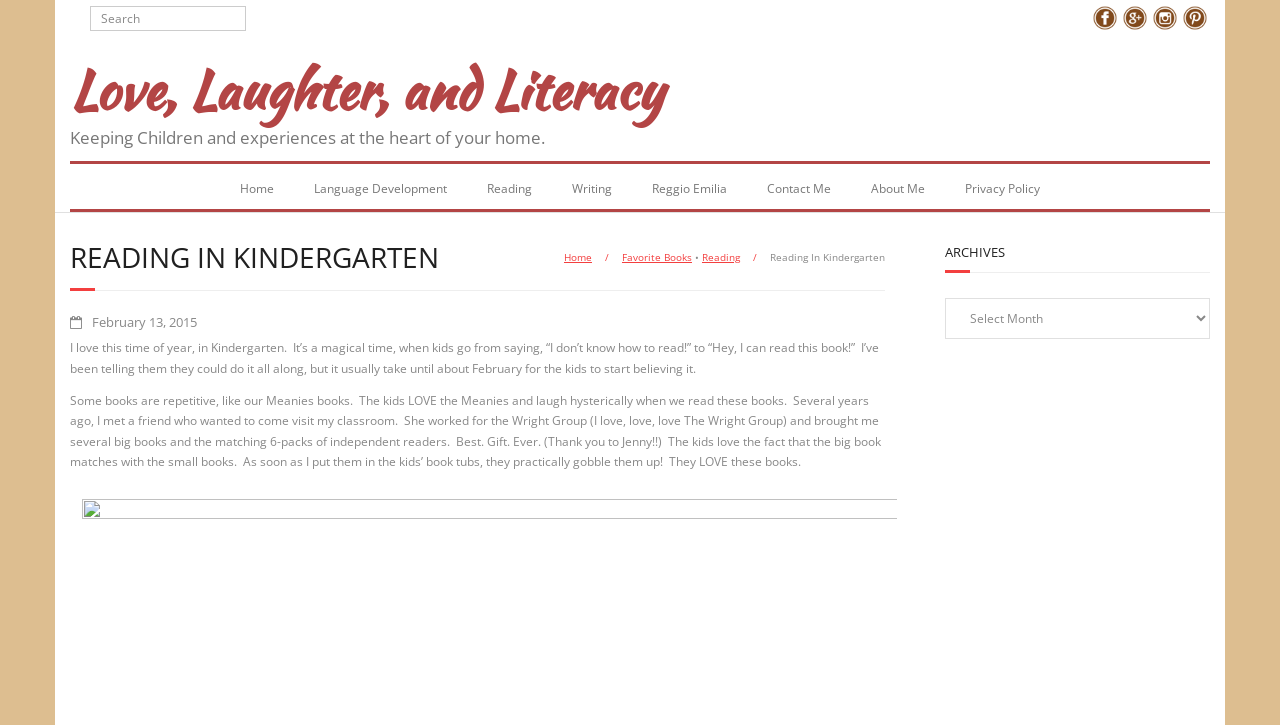Respond to the question below with a single word or phrase:
What is the name of the blog?

Reading In Kindergarten